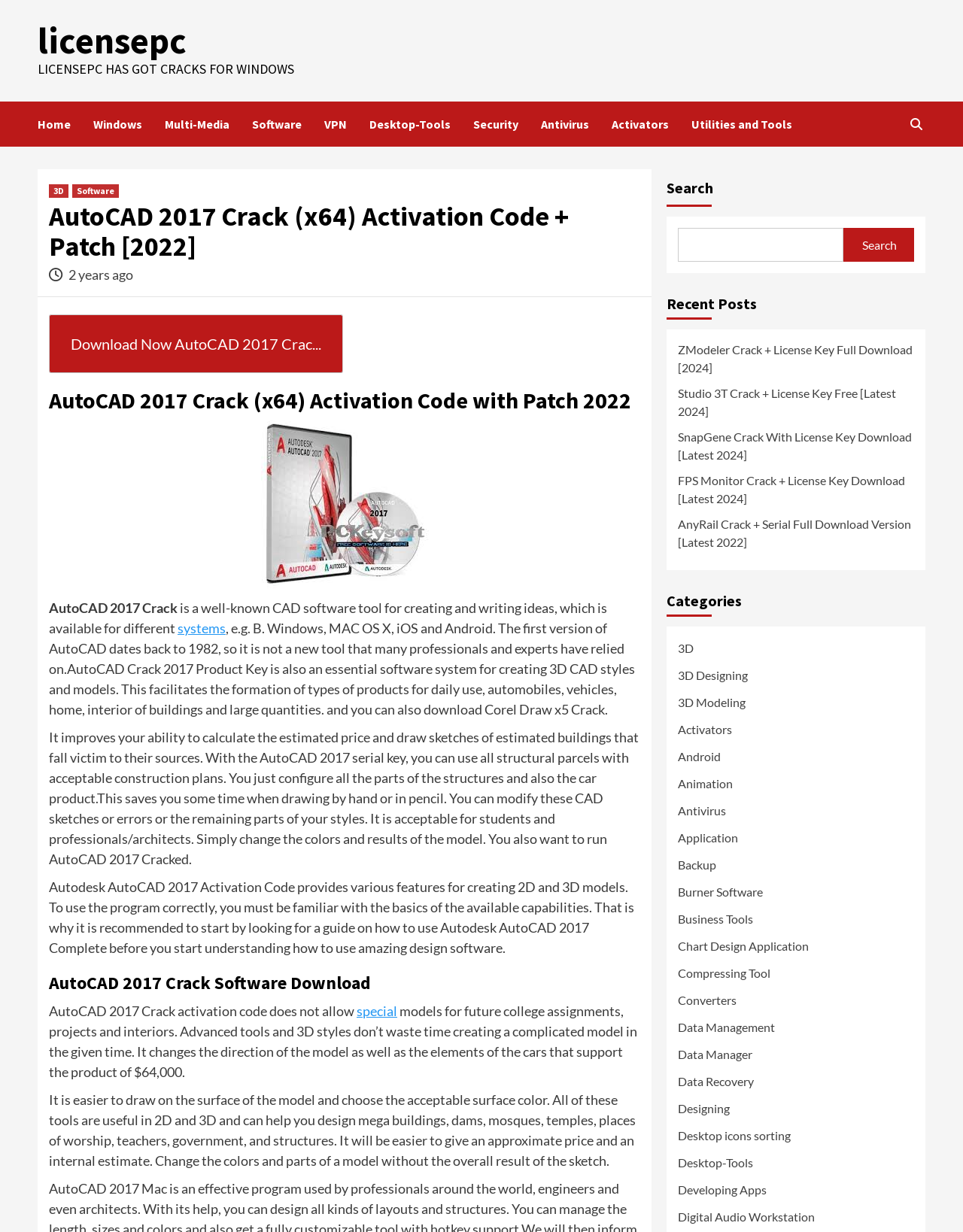Identify the coordinates of the bounding box for the element that must be clicked to accomplish the instruction: "Search for something".

[0.704, 0.185, 0.876, 0.212]